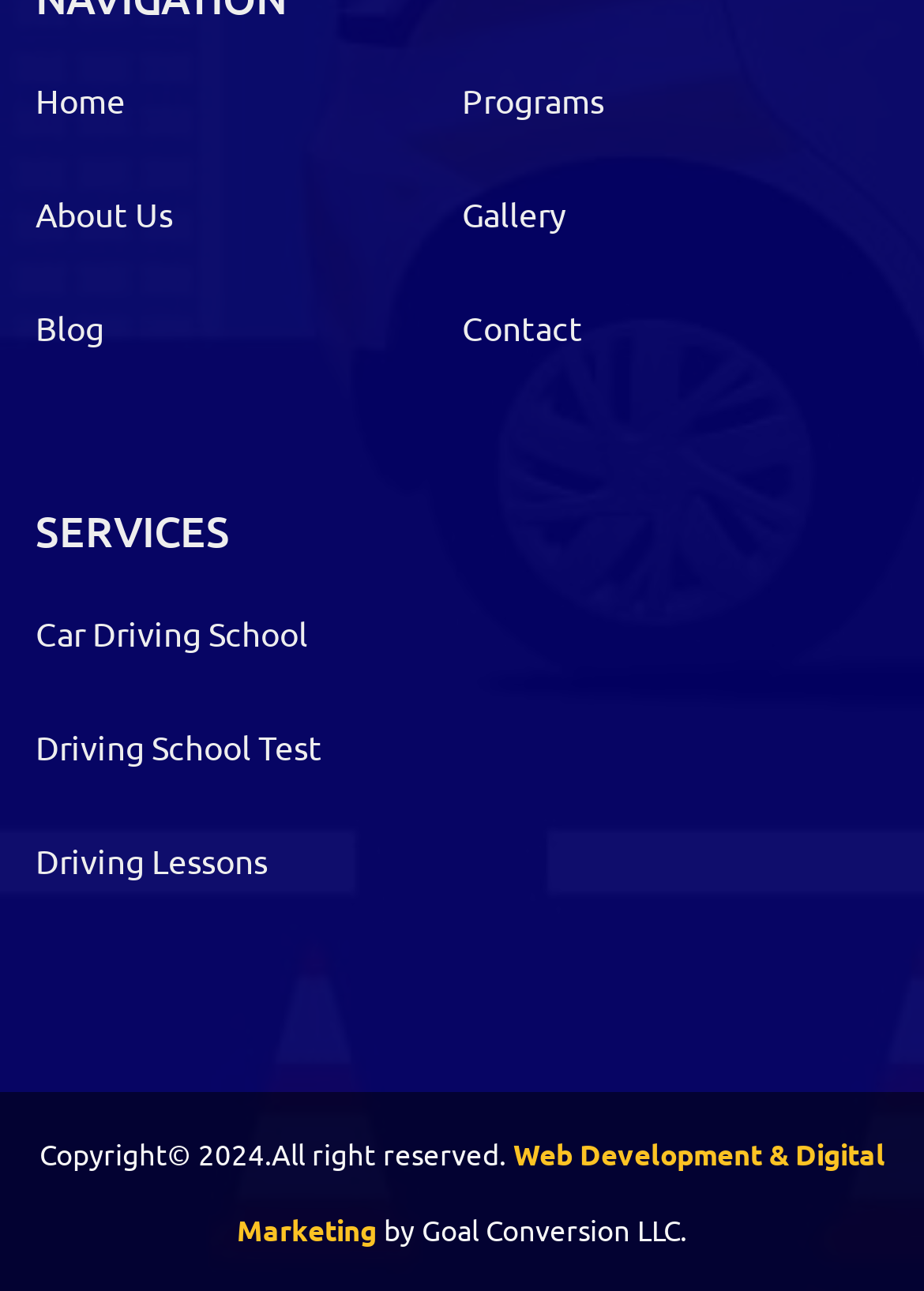Could you please study the image and provide a detailed answer to the question:
What is the theme of the services section?

I analyzed the links in the services section and found that they are all related to driving, such as 'Car Driving School', 'Driving School Test', and 'Driving Lessons'. Therefore, the theme of the services section is driving.